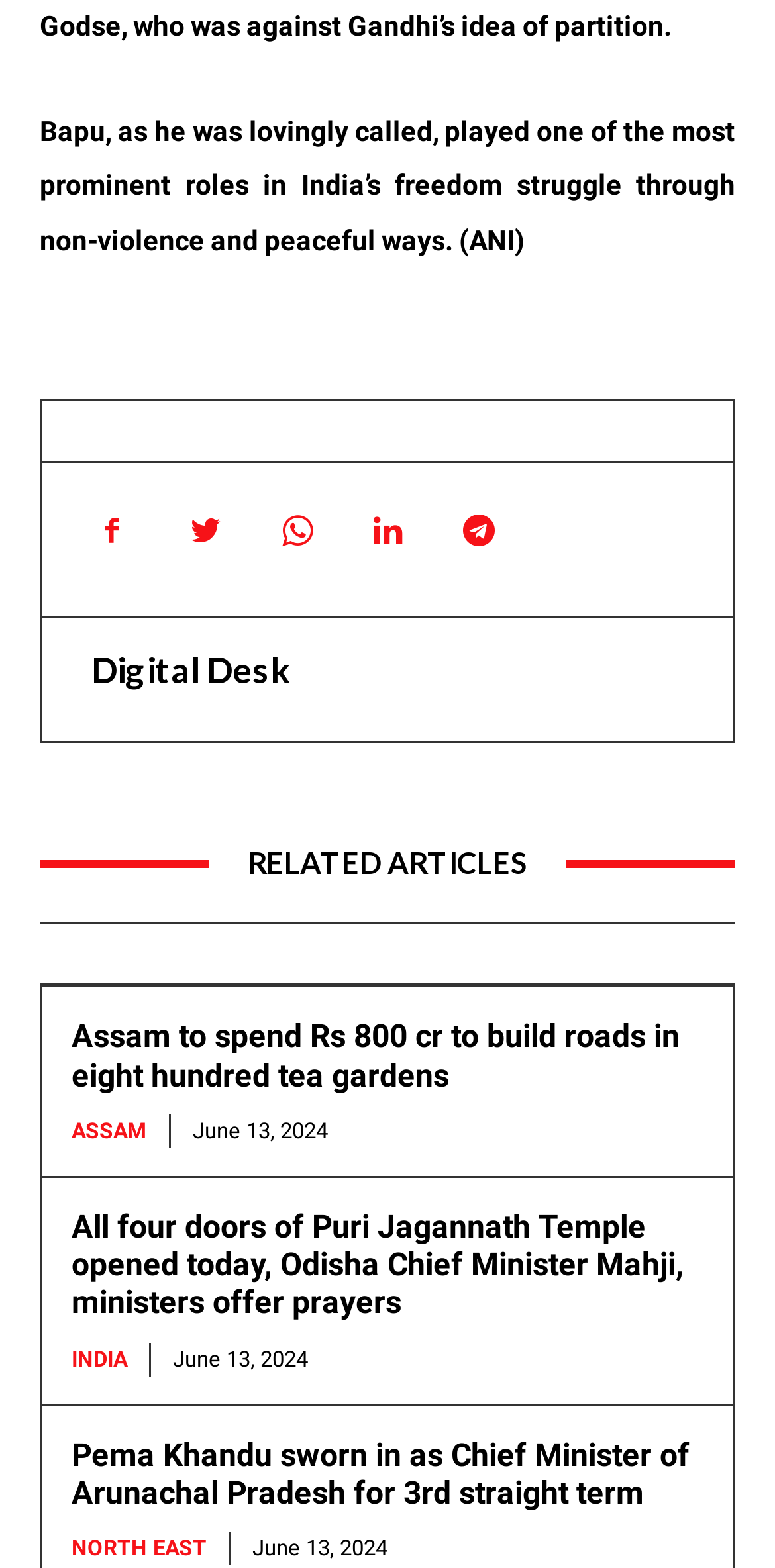What is the topic of the first article?
Refer to the image and provide a detailed answer to the question.

The first article is about Bapu, who played a prominent role in India's freedom struggle through non-violence and peaceful ways, as indicated by the StaticText element with ID 479.